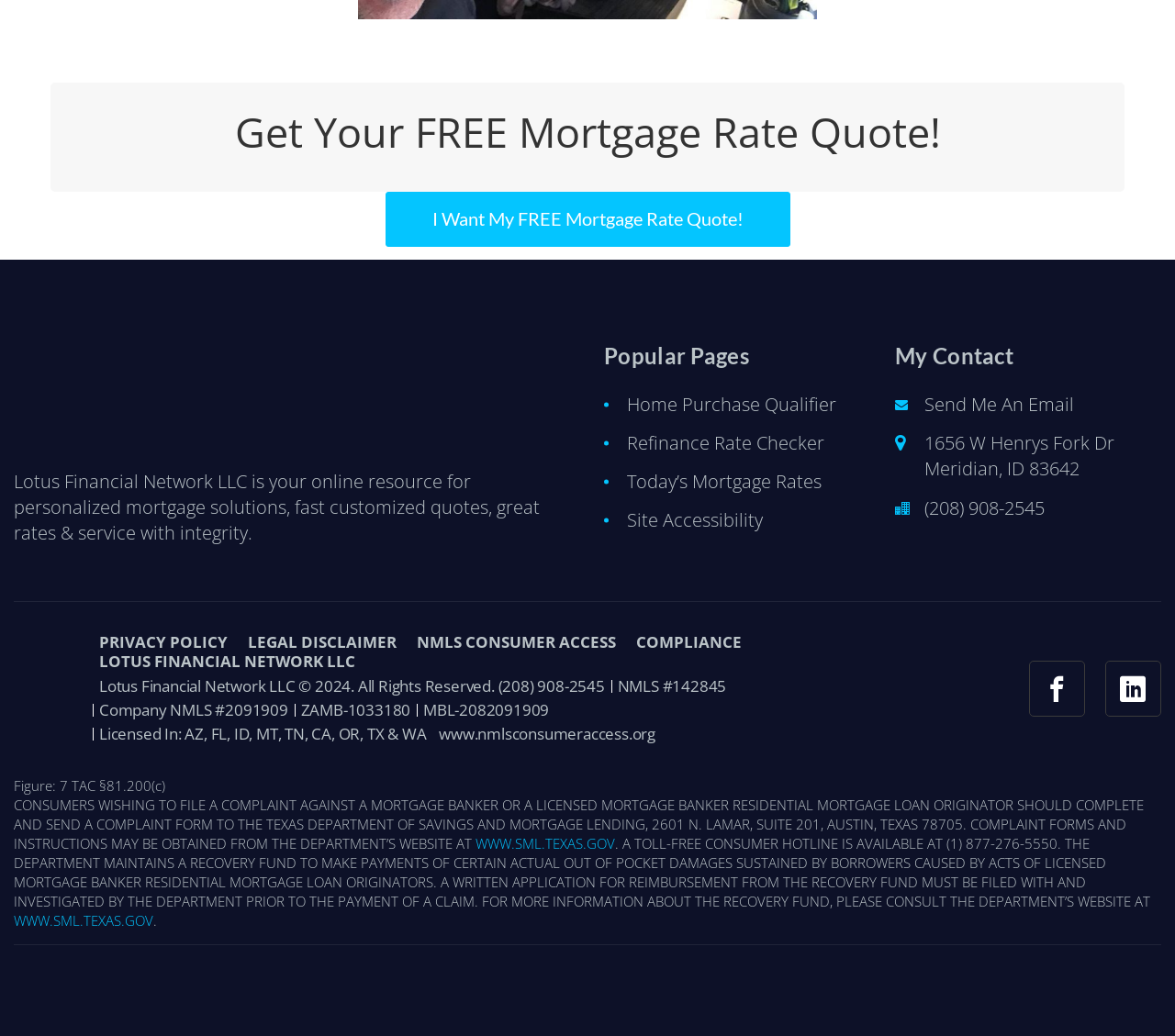Given the element description Today’s Mortgage Rates, predict the bounding box coordinates for the UI element in the webpage screenshot. The format should be (top-left x, top-left y, bottom-right x, bottom-right y), and the values should be between 0 and 1.

[0.534, 0.452, 0.699, 0.477]